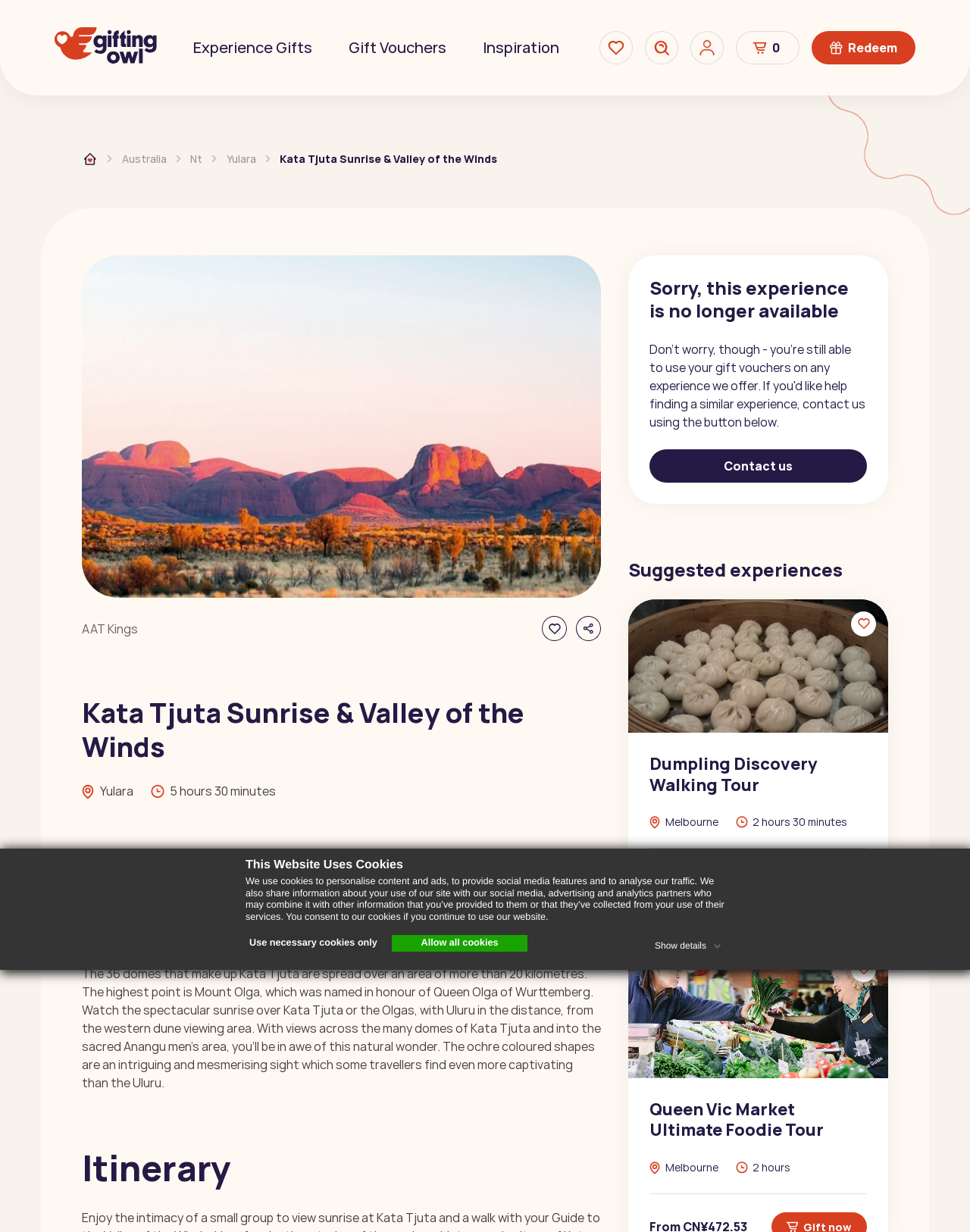What is the name of the experience gift?
Please provide an in-depth and detailed response to the question.

I found the answer by looking at the heading element with the text 'Kata Tjuta Sunrise & Valley of the Winds' which is located above the image of the experience gift.